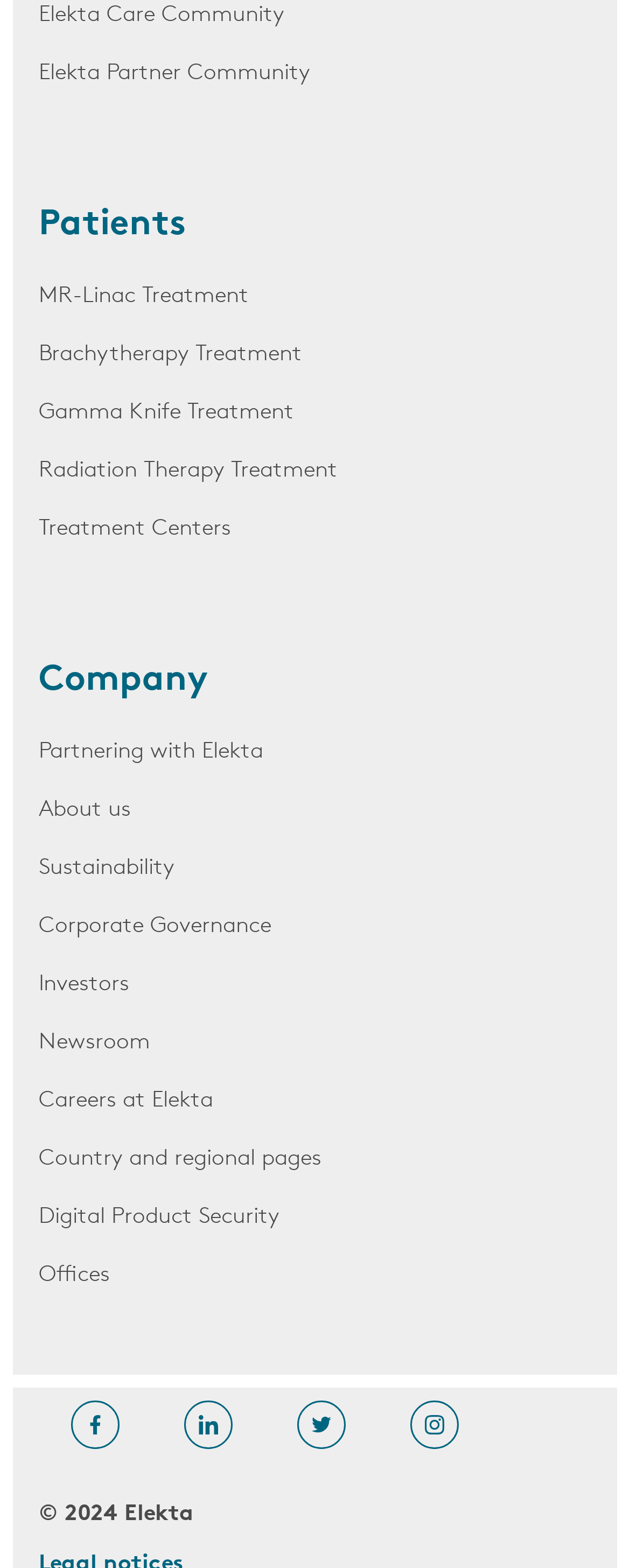Based on the image, provide a detailed response to the question:
How many treatment options are listed?

By examining the links on the webpage, I found five treatment options listed, which are MR-Linac Treatment, Brachytherapy Treatment, Gamma Knife Treatment, Radiation Therapy Treatment, and Treatment Centers.